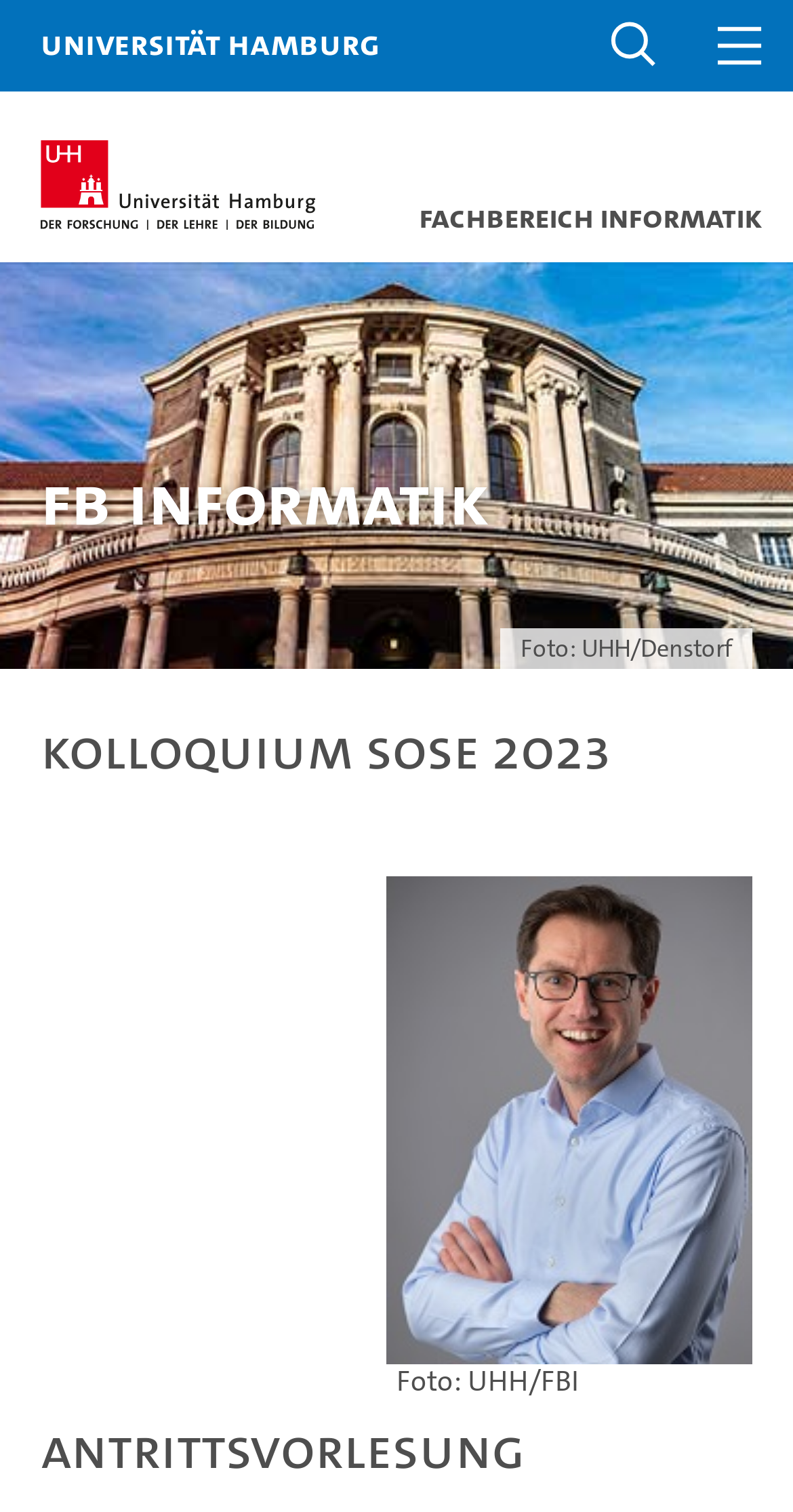Identify and extract the main heading from the webpage.

Kolloquium SoSe 2023